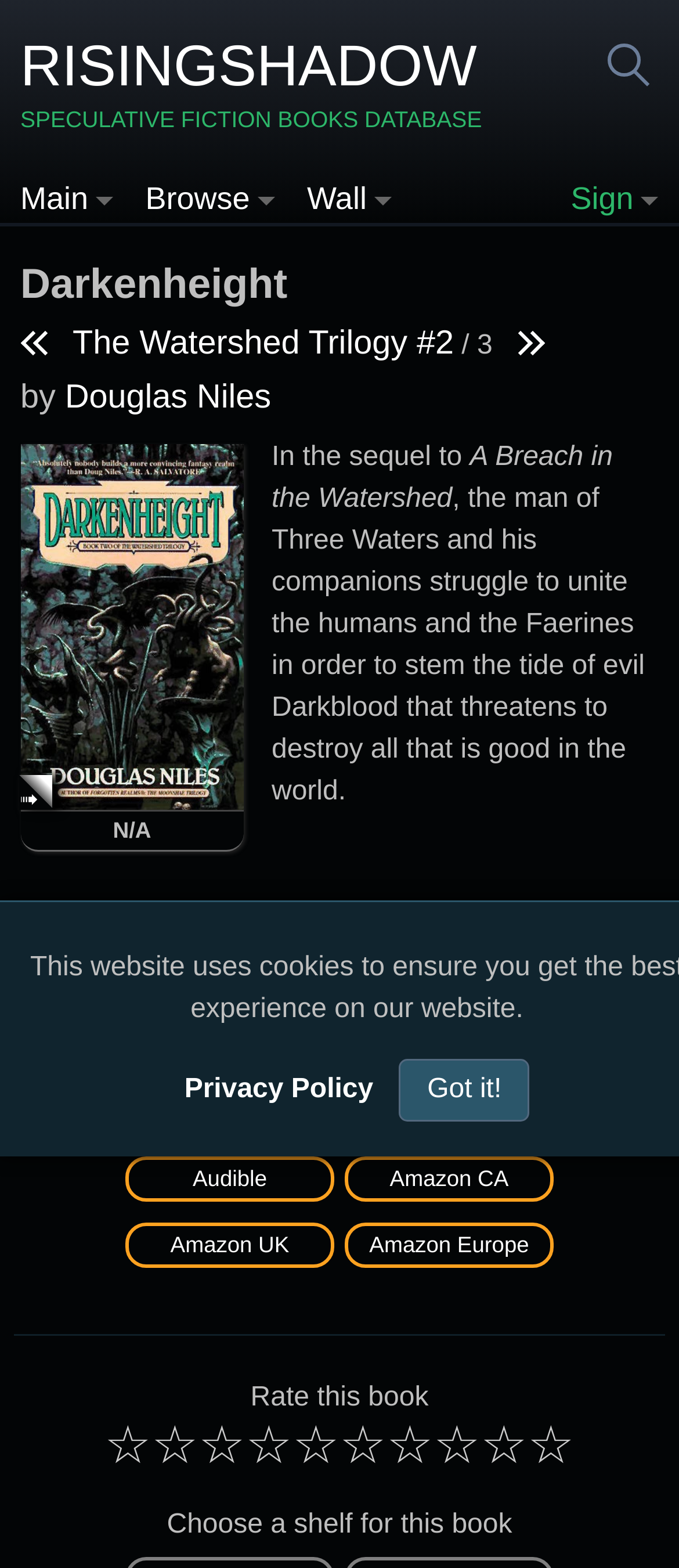Determine the bounding box coordinates for the HTML element mentioned in the following description: "The Watershed Trilogy #2". The coordinates should be a list of four floats ranging from 0 to 1, represented as [left, top, right, bottom].

[0.107, 0.208, 0.668, 0.231]